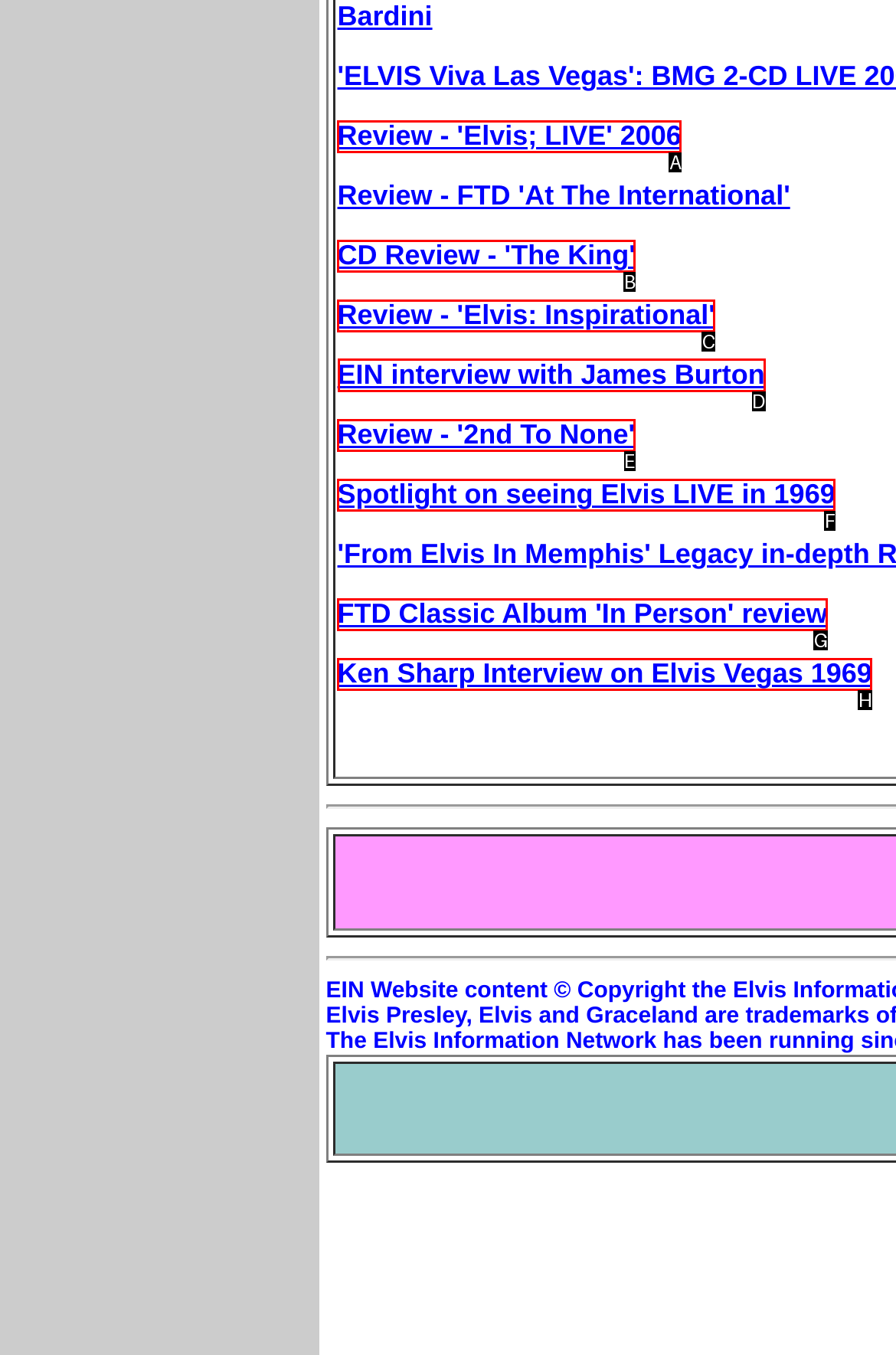Specify which UI element should be clicked to accomplish the task: Input website URL. Answer with the letter of the correct choice.

None